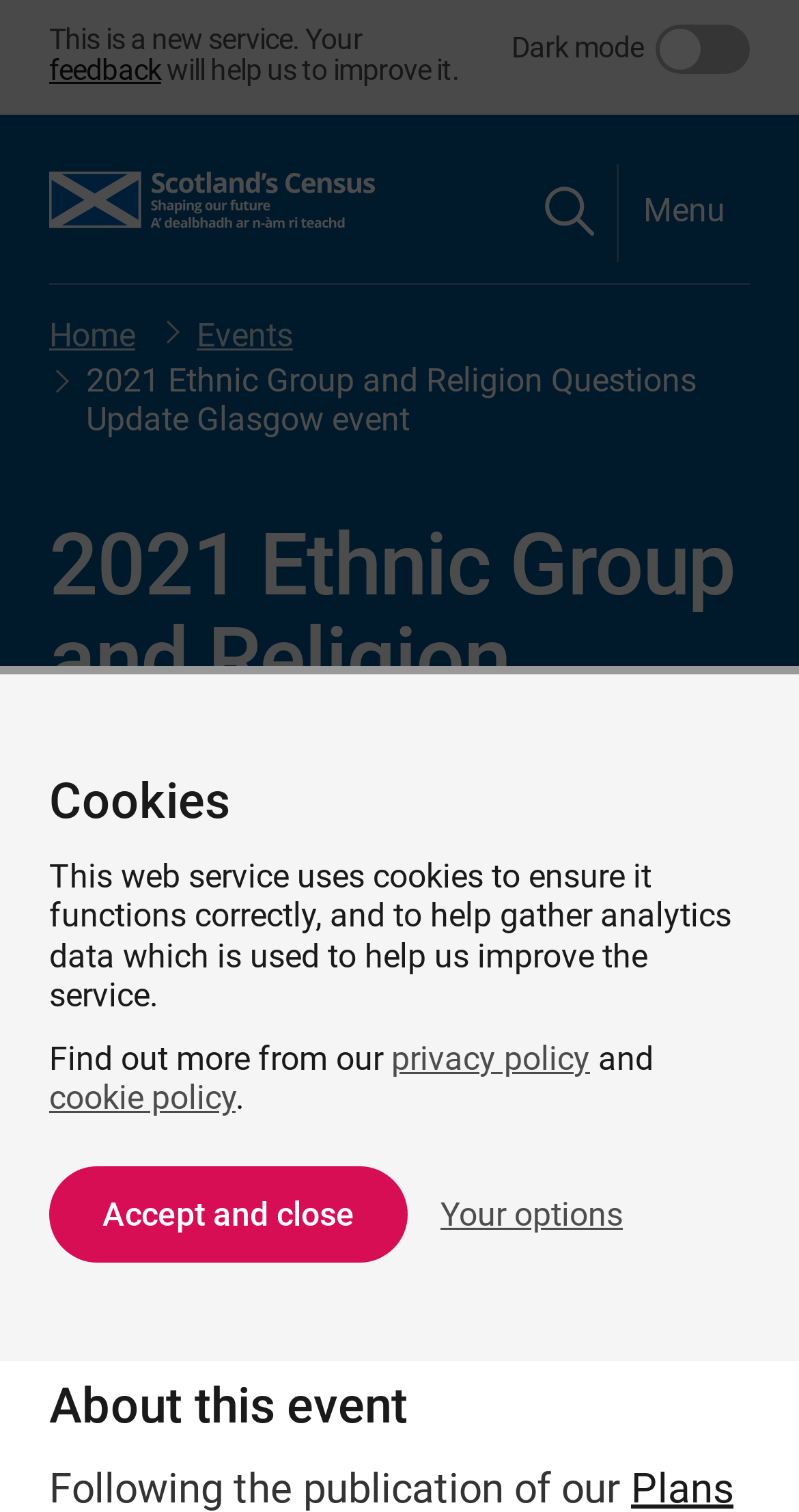Locate the bounding box coordinates of the element that should be clicked to execute the following instruction: "go to home page".

[0.062, 0.108, 0.469, 0.156]